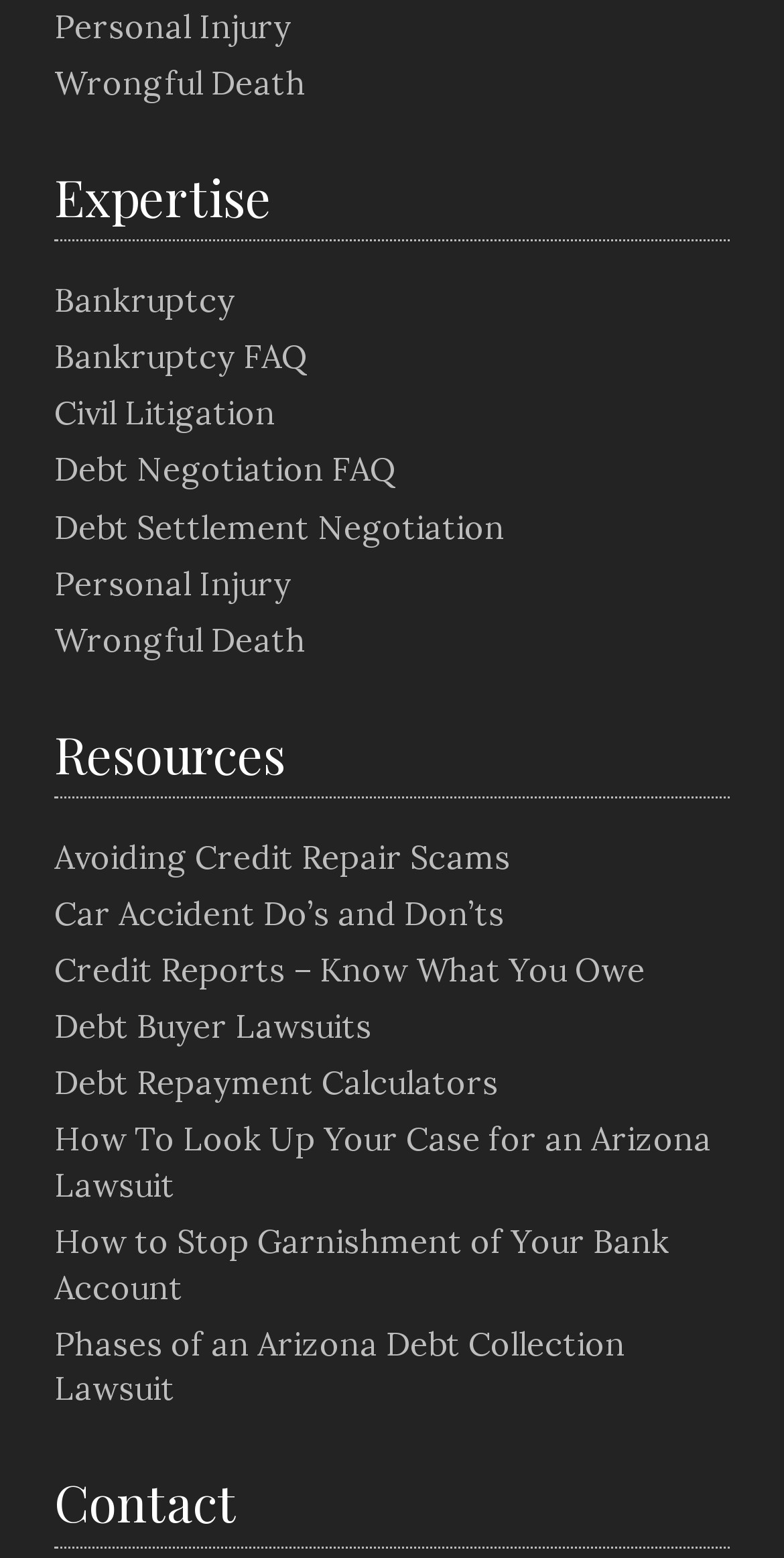Please identify the bounding box coordinates of the clickable area that will allow you to execute the instruction: "Contact us".

[0.069, 0.948, 0.931, 0.993]